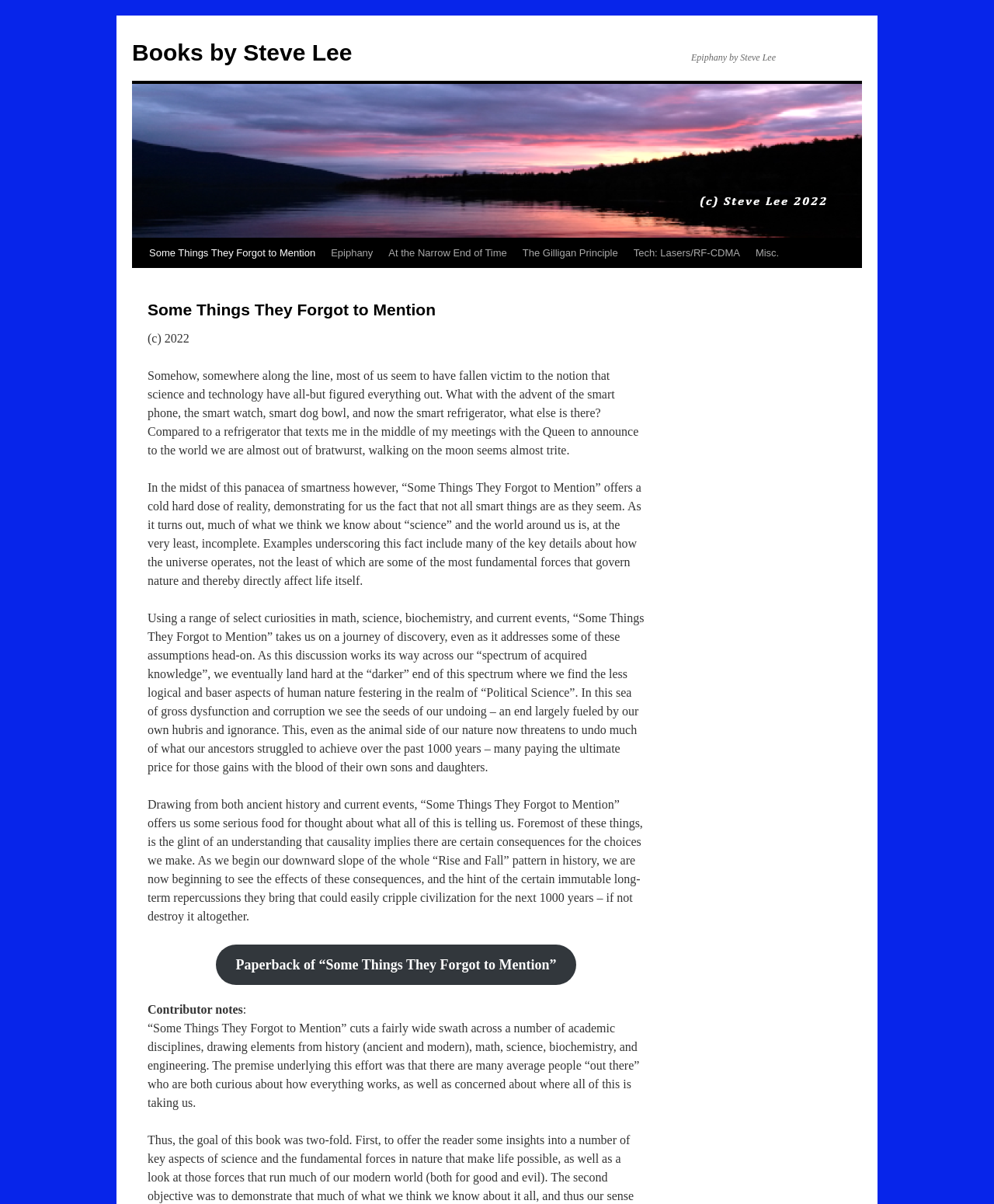Provide the bounding box coordinates in the format (top-left x, top-left y, bottom-right x, bottom-right y). All values are floating point numbers between 0 and 1. Determine the bounding box coordinate of the UI element described as: Tech: Lasers/RF-CDMA

[0.629, 0.198, 0.752, 0.223]